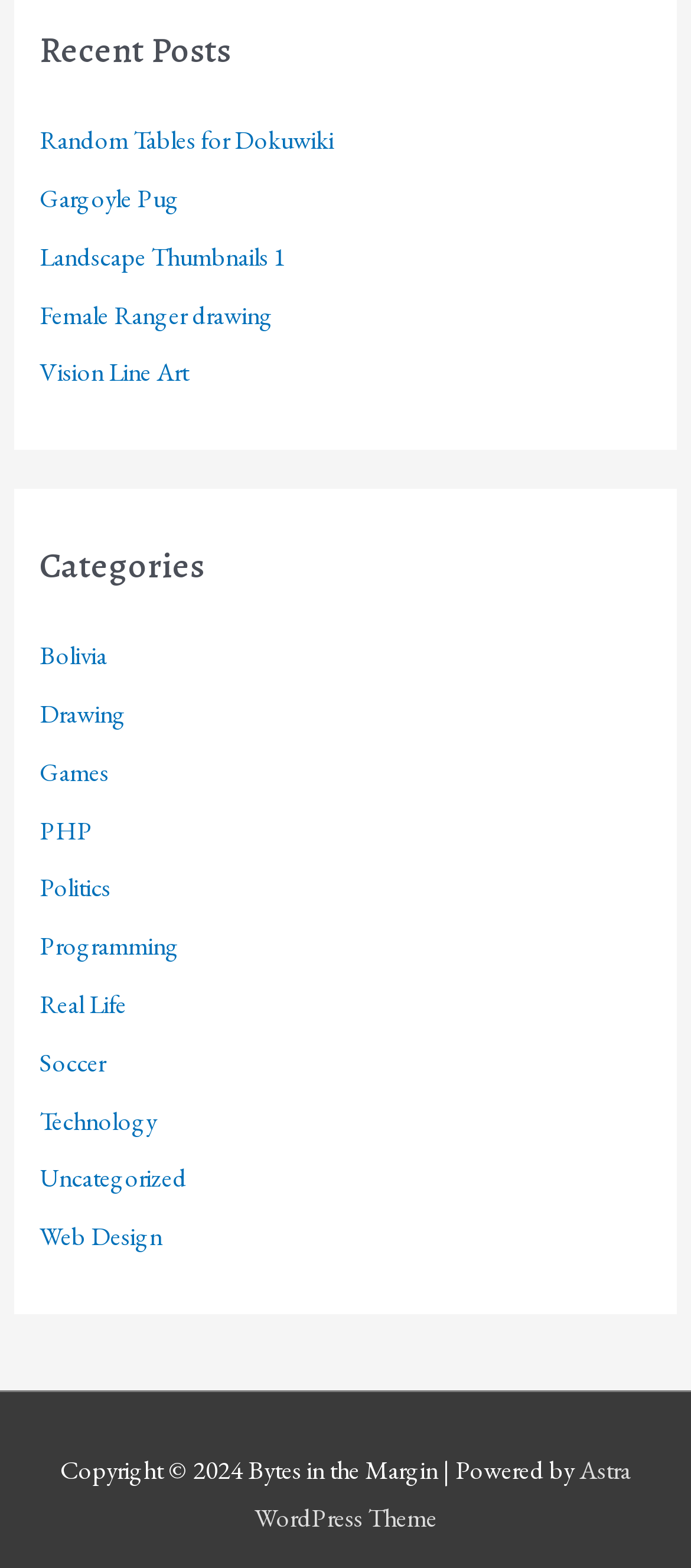Please locate the bounding box coordinates of the region I need to click to follow this instruction: "read about random tables for dokuwiki".

[0.058, 0.078, 0.483, 0.1]